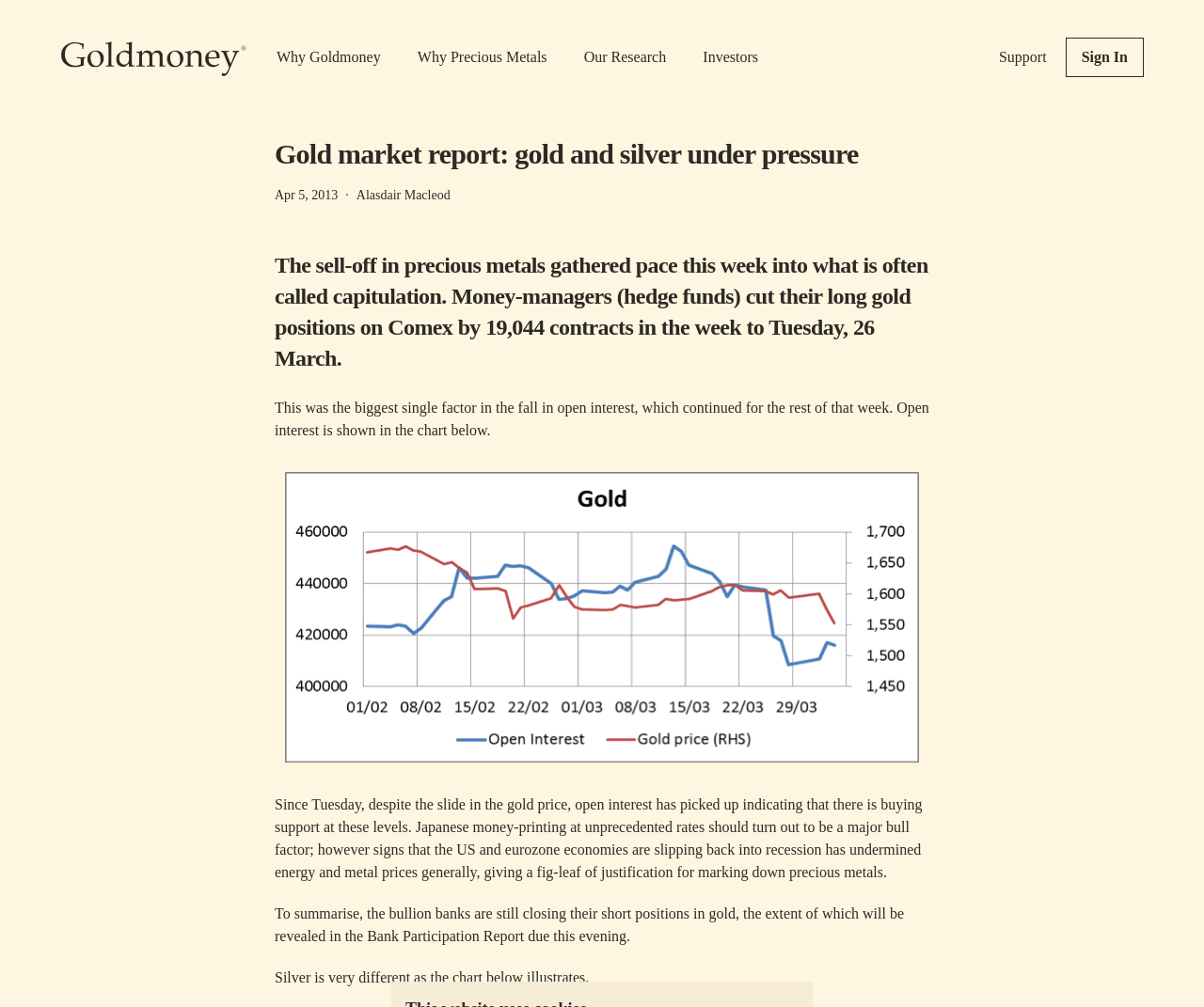Use a single word or phrase to answer this question: 
What is shown in the chart below the text 'Open interest is shown in the chart below.'?

Gold OI, March 2013